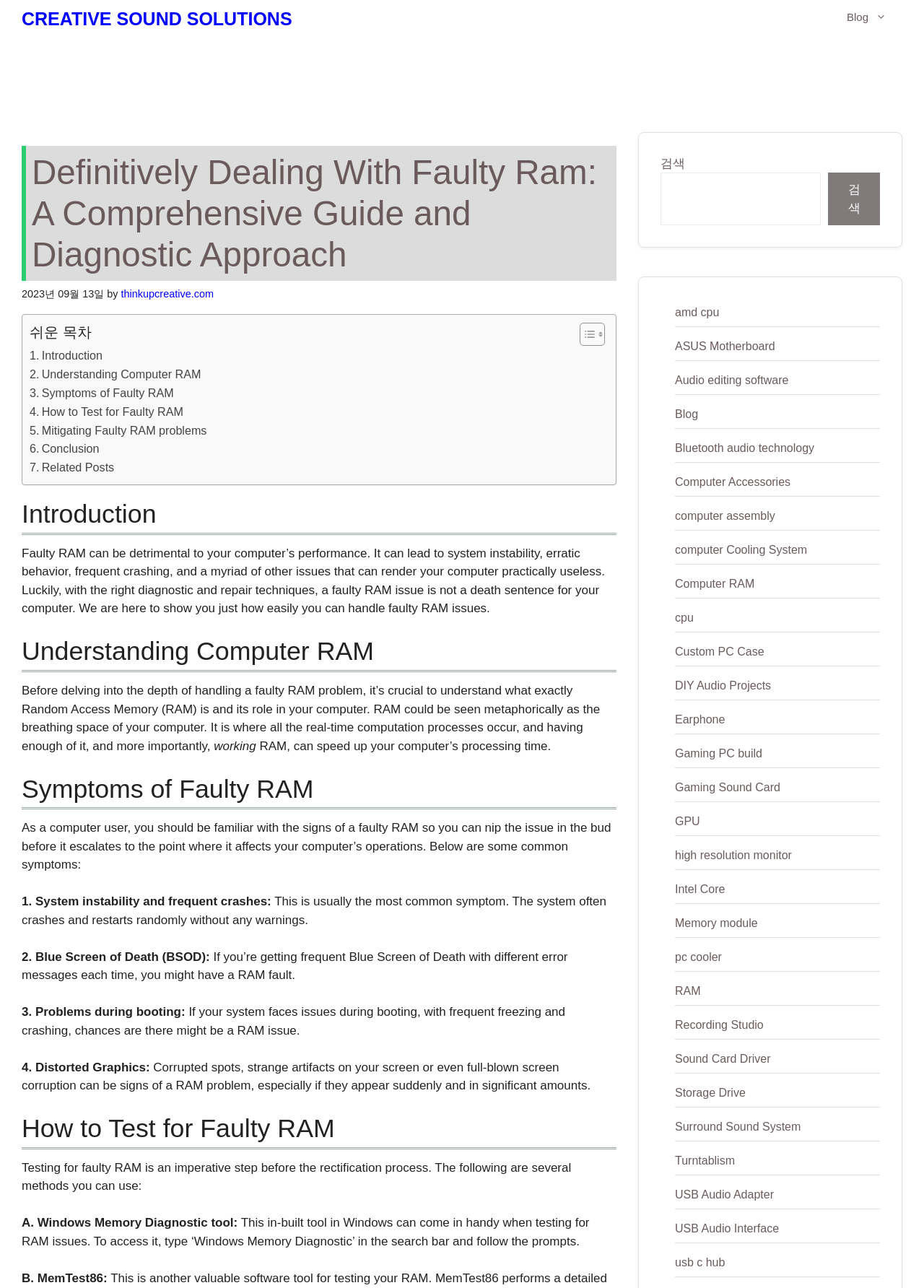What are the symptoms of faulty RAM?
Refer to the screenshot and deliver a thorough answer to the question presented.

According to the webpage, the symptoms of faulty RAM include system instability and frequent crashes, Blue Screen of Death (BSOD), problems during booting, distorted graphics, and other issues that can render the computer practically useless.